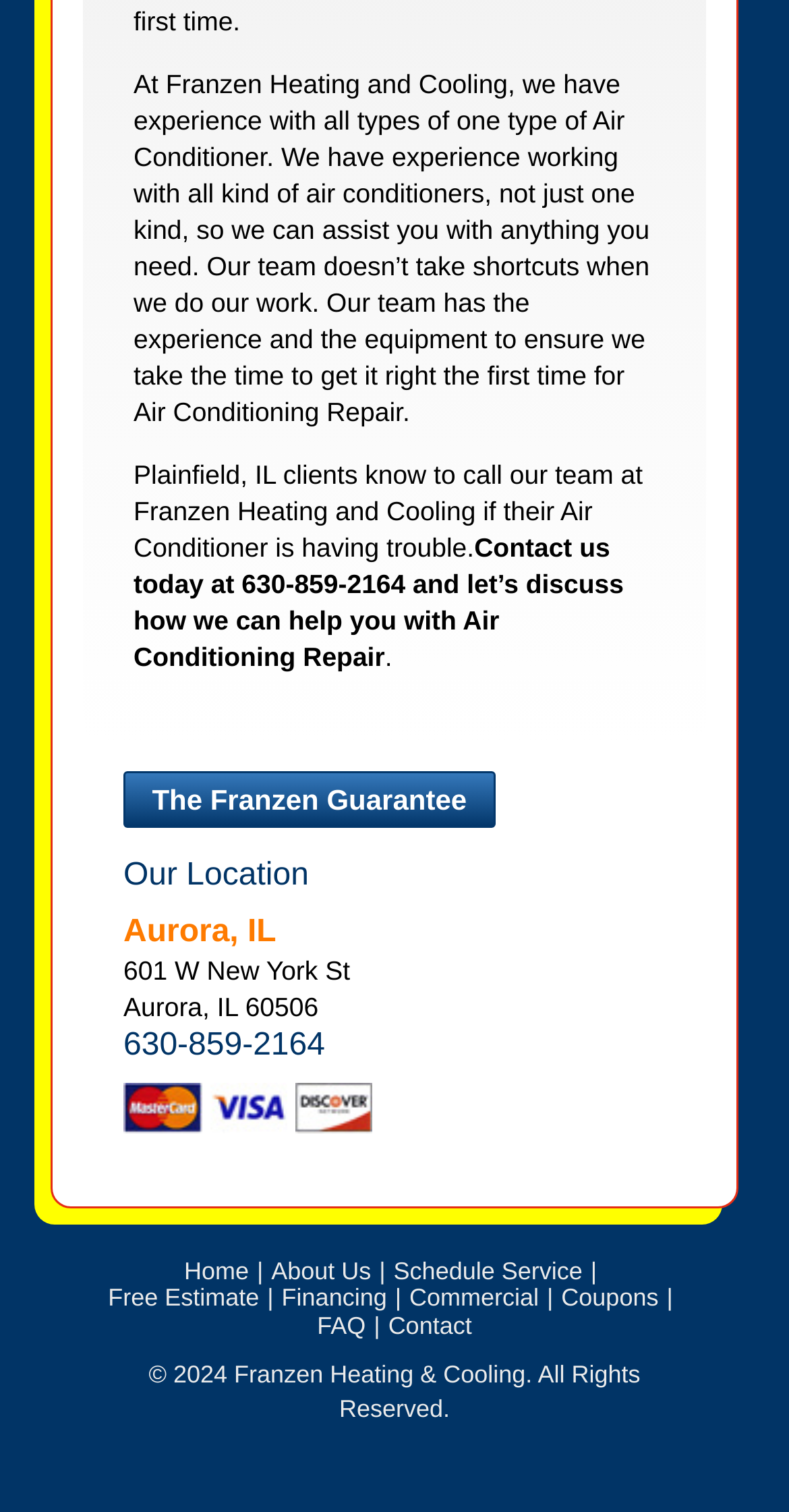Determine the bounding box coordinates of the clickable element to complete this instruction: "Call us at 630-859-2164". Provide the coordinates in the format of four float numbers between 0 and 1, [left, top, right, bottom].

[0.156, 0.679, 0.412, 0.702]